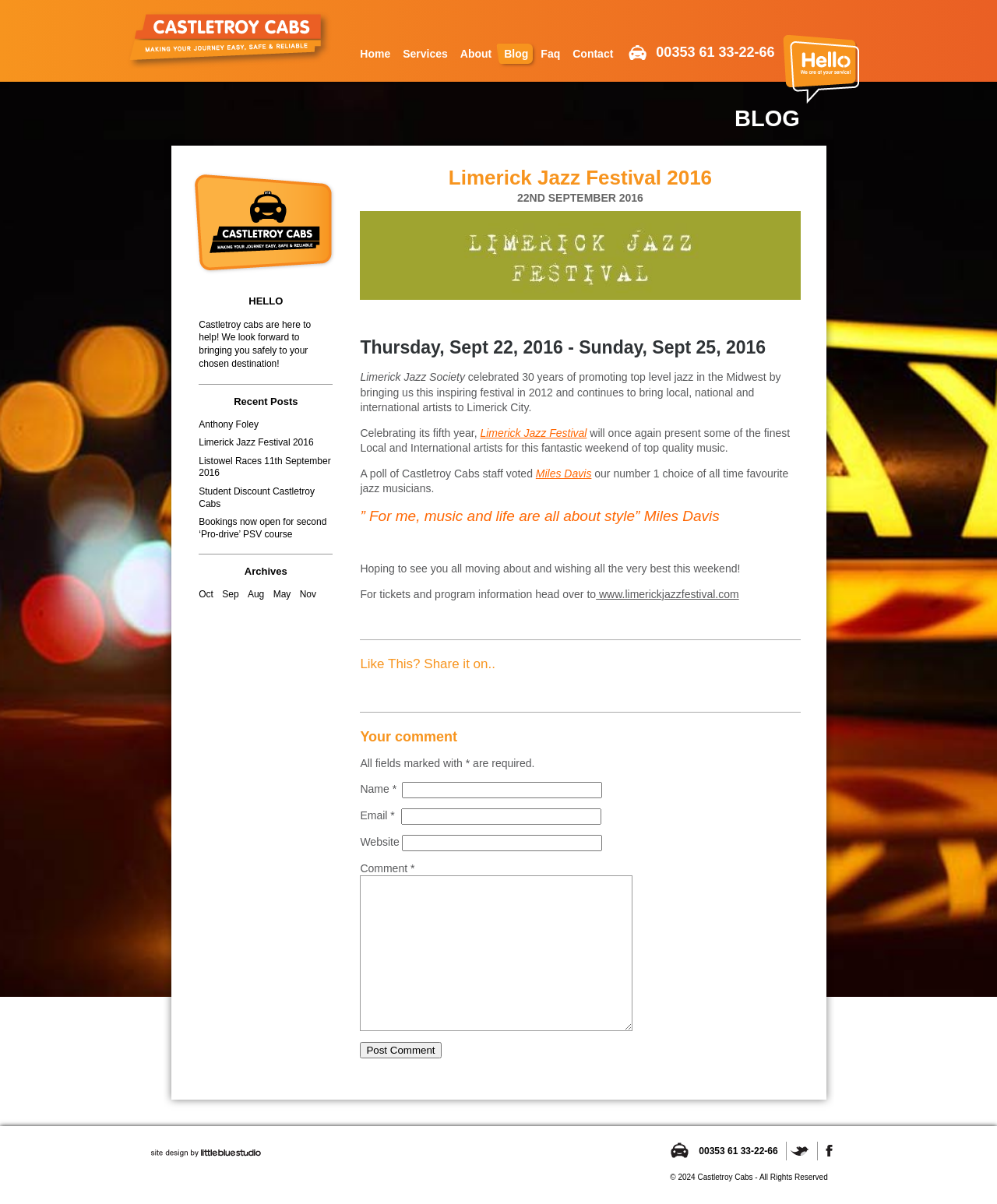Identify the bounding box coordinates of the element that should be clicked to fulfill this task: "View archives for February 2024". The coordinates should be provided as four float numbers between 0 and 1, i.e., [left, top, right, bottom].

None